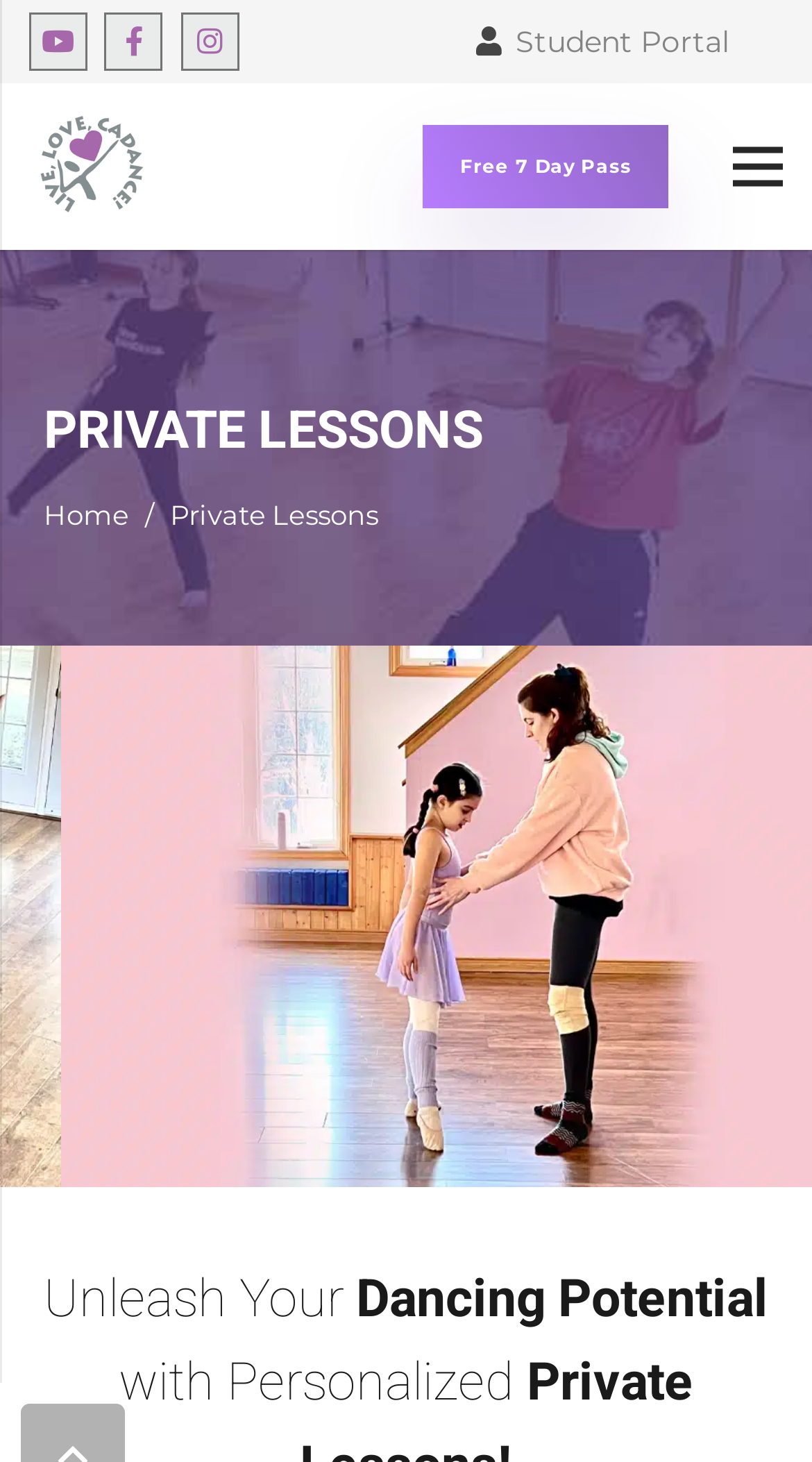Find and indicate the bounding box coordinates of the region you should select to follow the given instruction: "Open Youtube channel".

[0.036, 0.009, 0.108, 0.048]